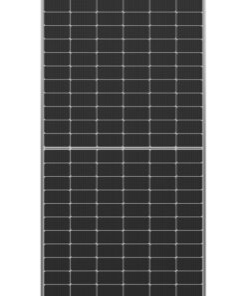What is the purpose of the photovoltaic cells?
Please provide a comprehensive answer based on the details in the screenshot.

The caption states that the photovoltaic cells are designed to efficiently convert sunlight into electricity, which is the primary function of a solar panel.